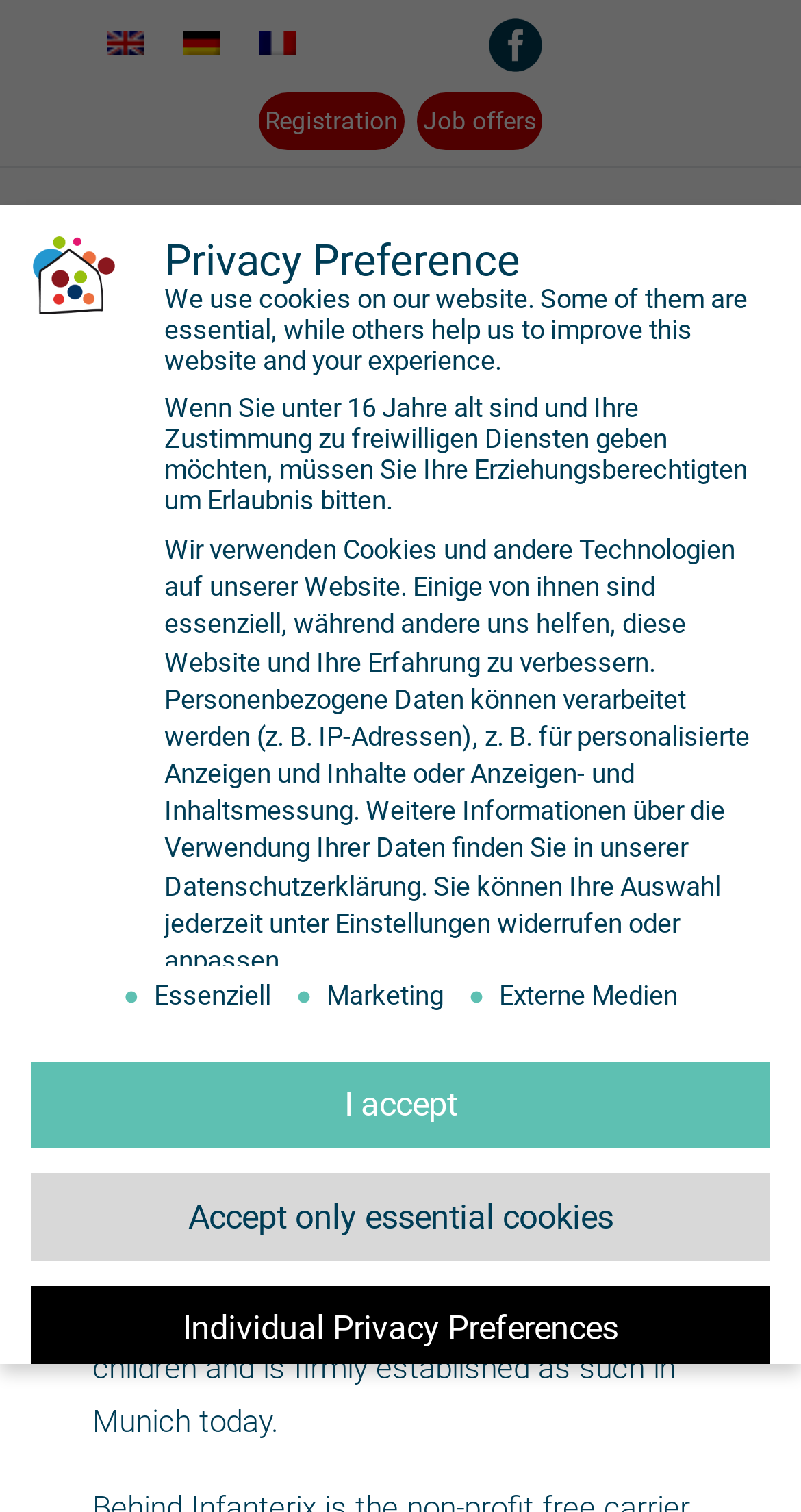Show me the bounding box coordinates of the clickable region to achieve the task as per the instruction: "Open the Job offers page".

[0.521, 0.061, 0.677, 0.099]